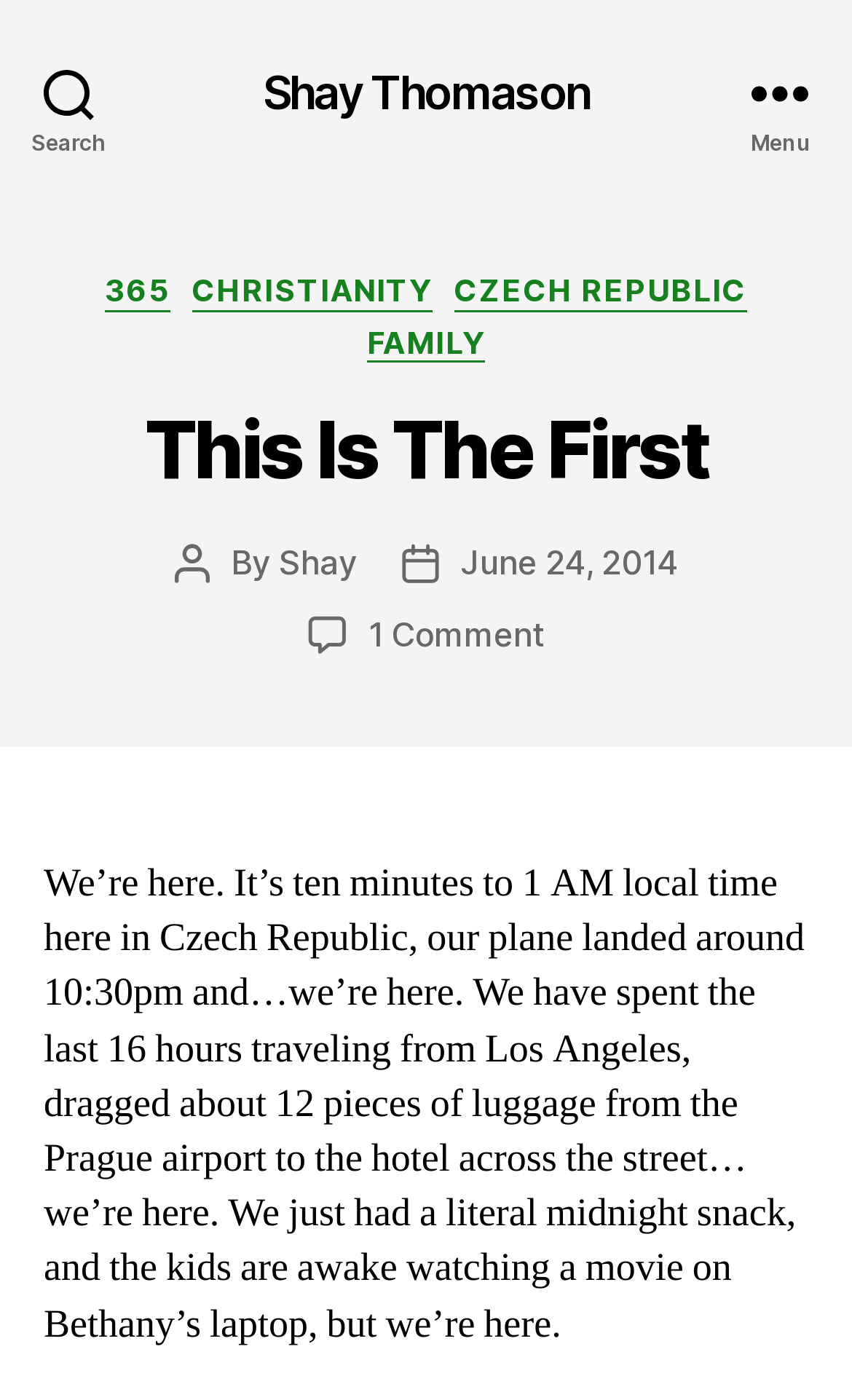Please provide a one-word or phrase answer to the question: 
What is the author of the post?

Shay